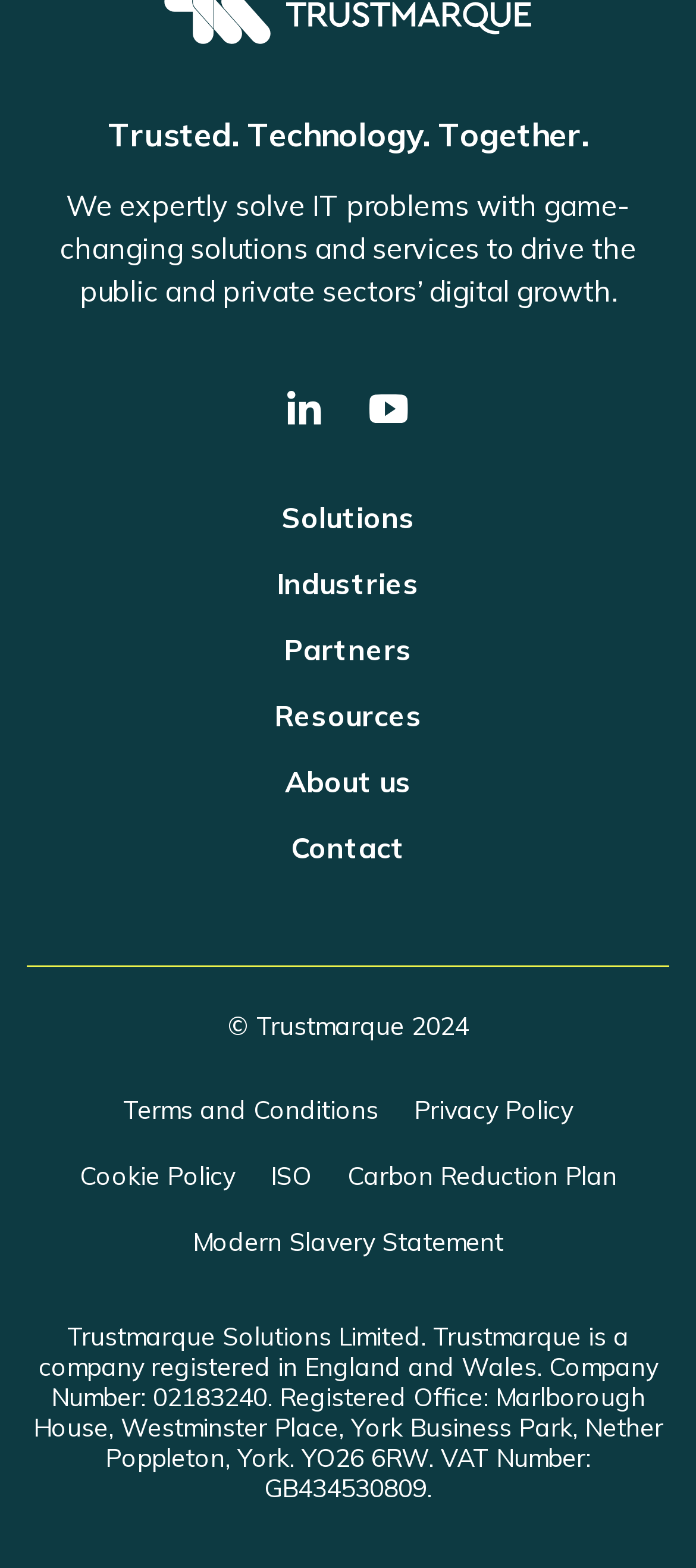How many policy links are there at the bottom of the webpage?
Please provide a single word or phrase as your answer based on the image.

5